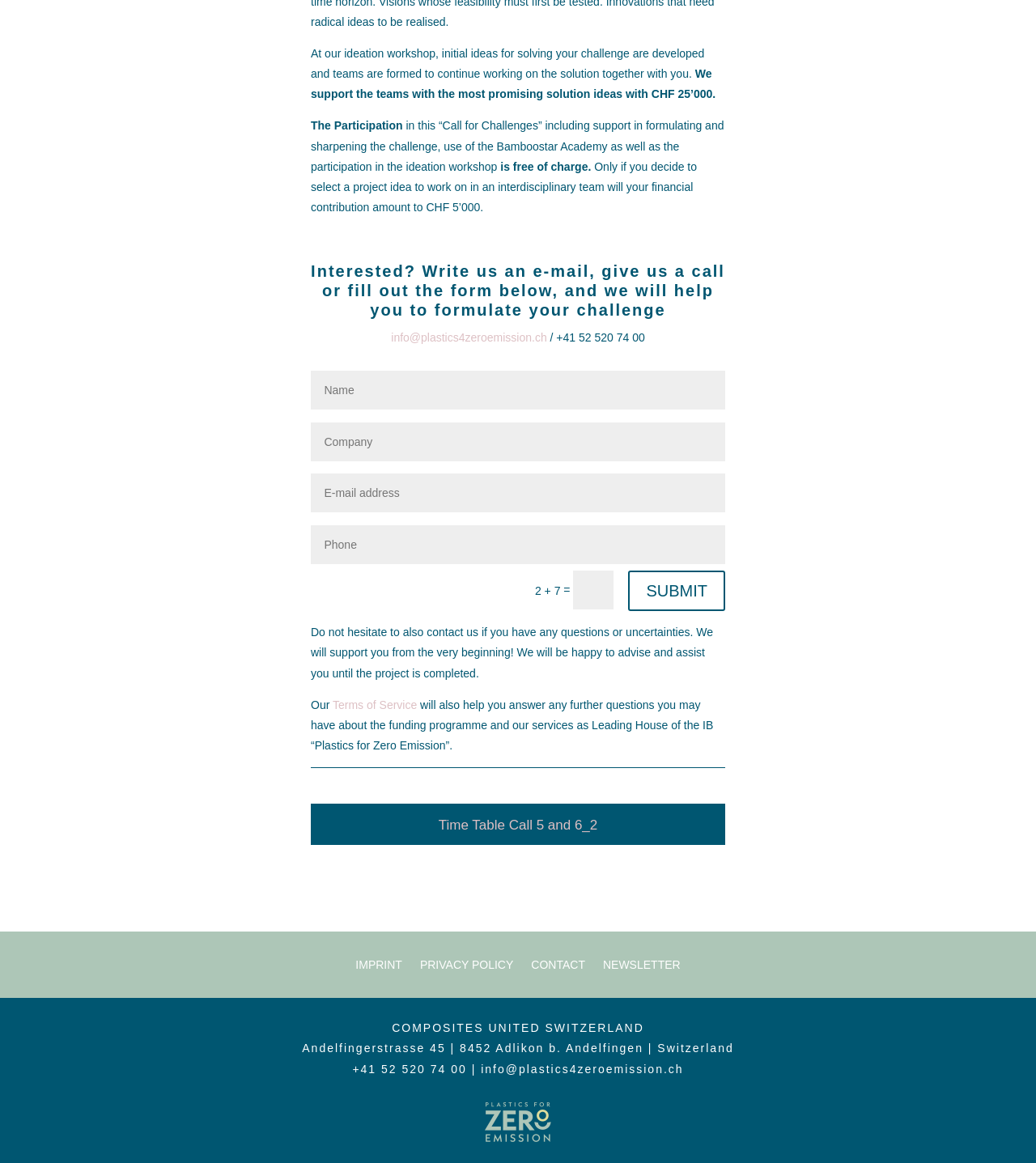Please specify the bounding box coordinates of the clickable region to carry out the following instruction: "Send an email to info@plastics4zeroemission.ch". The coordinates should be four float numbers between 0 and 1, in the format [left, top, right, bottom].

[0.378, 0.284, 0.528, 0.295]